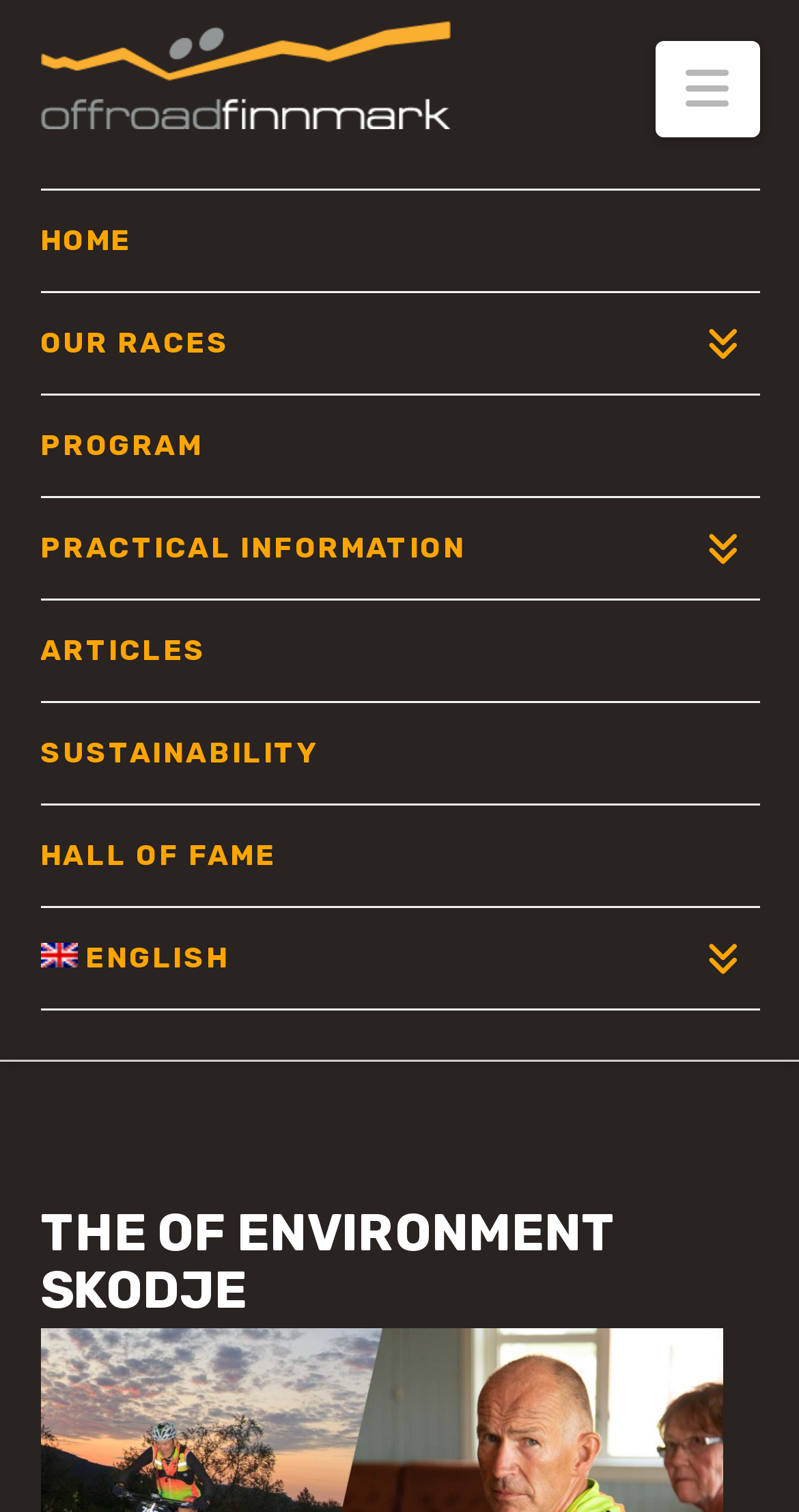Can you find the bounding box coordinates for the element to click on to achieve the instruction: "read articles"?

[0.05, 0.396, 0.95, 0.465]